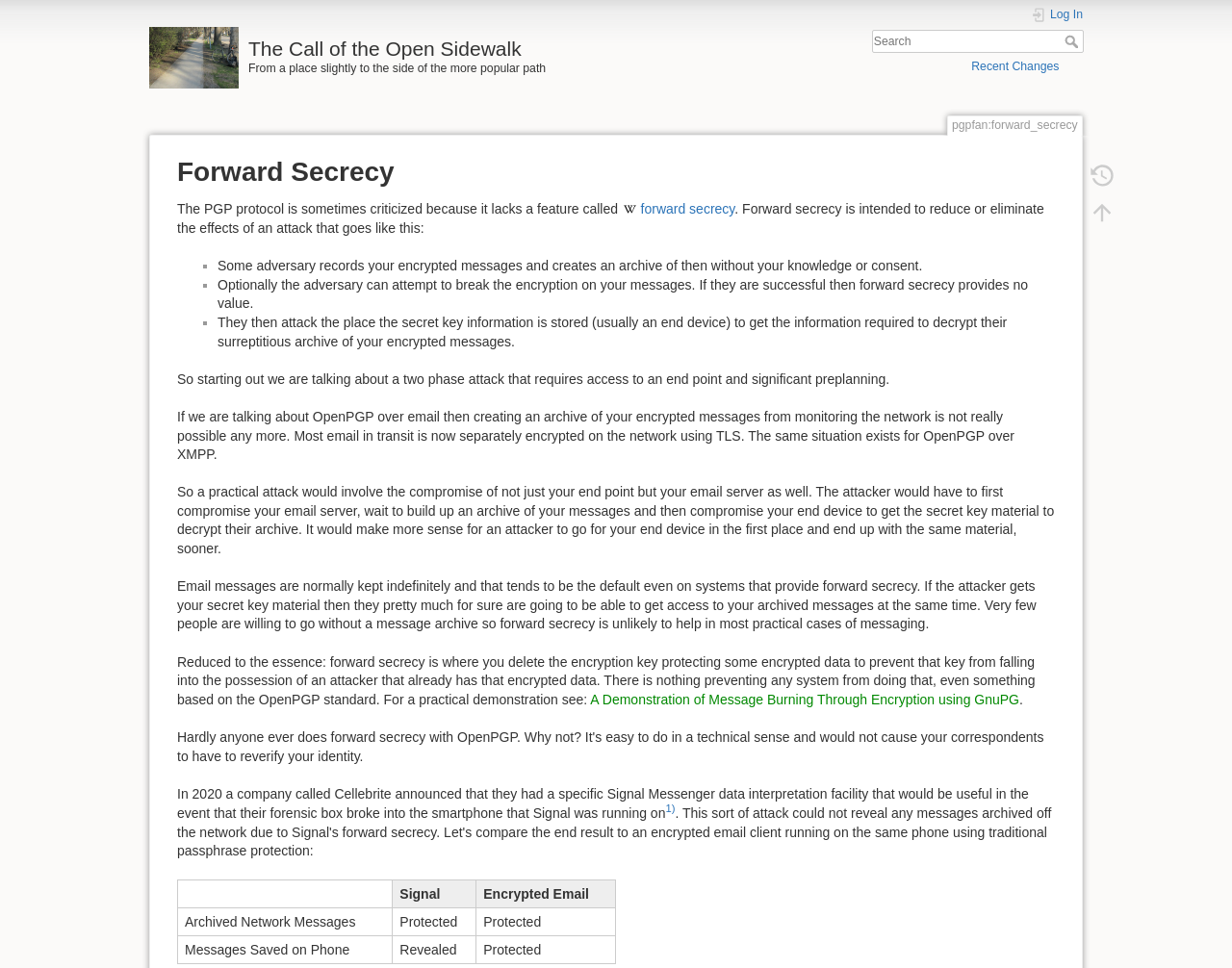Based on the element description, predict the bounding box coordinates (top-left x, top-left y, bottom-right x, bottom-right y) for the UI element in the screenshot: Tokoni

None